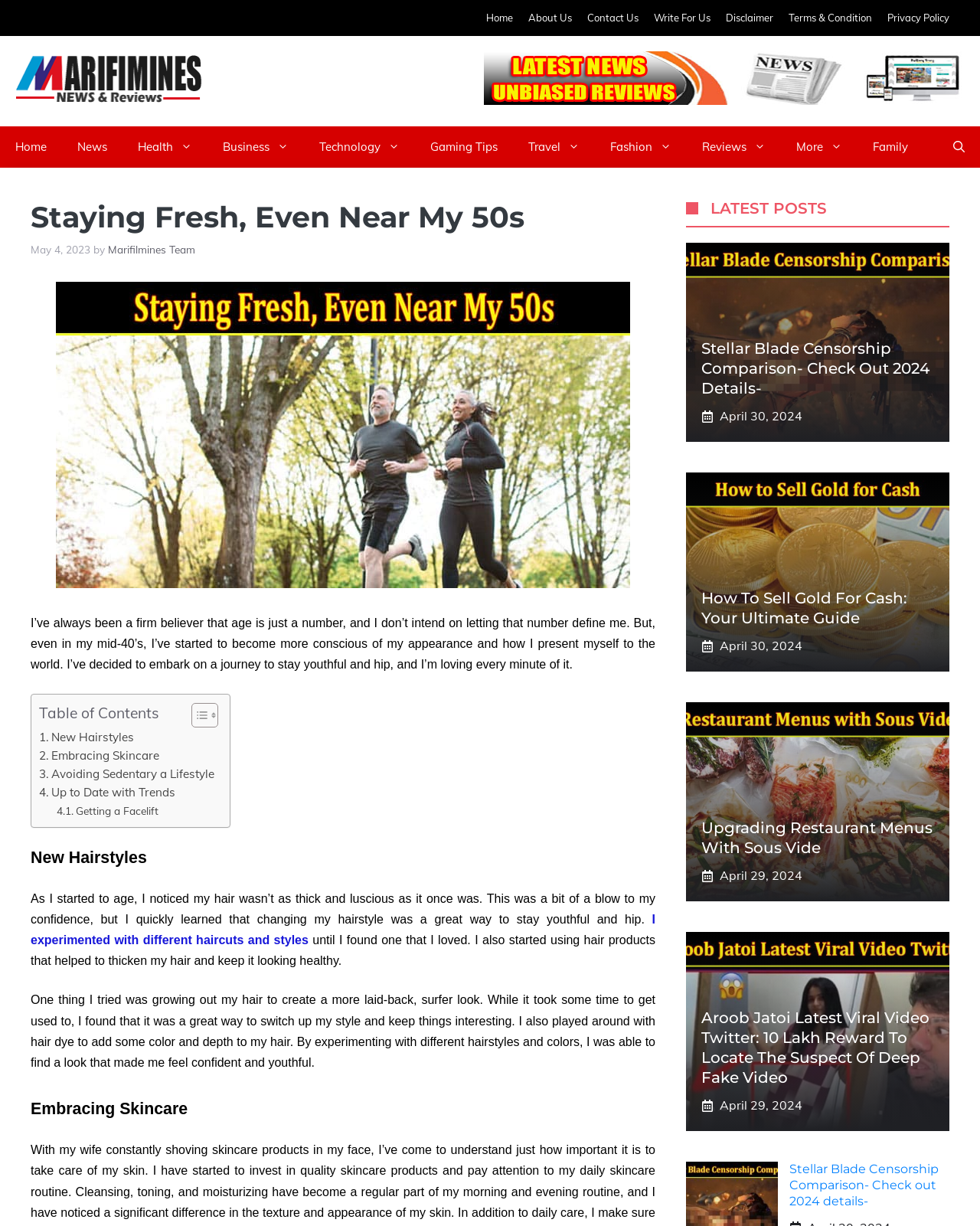Determine the bounding box coordinates of the clickable region to follow the instruction: "Learn about shopping options".

None